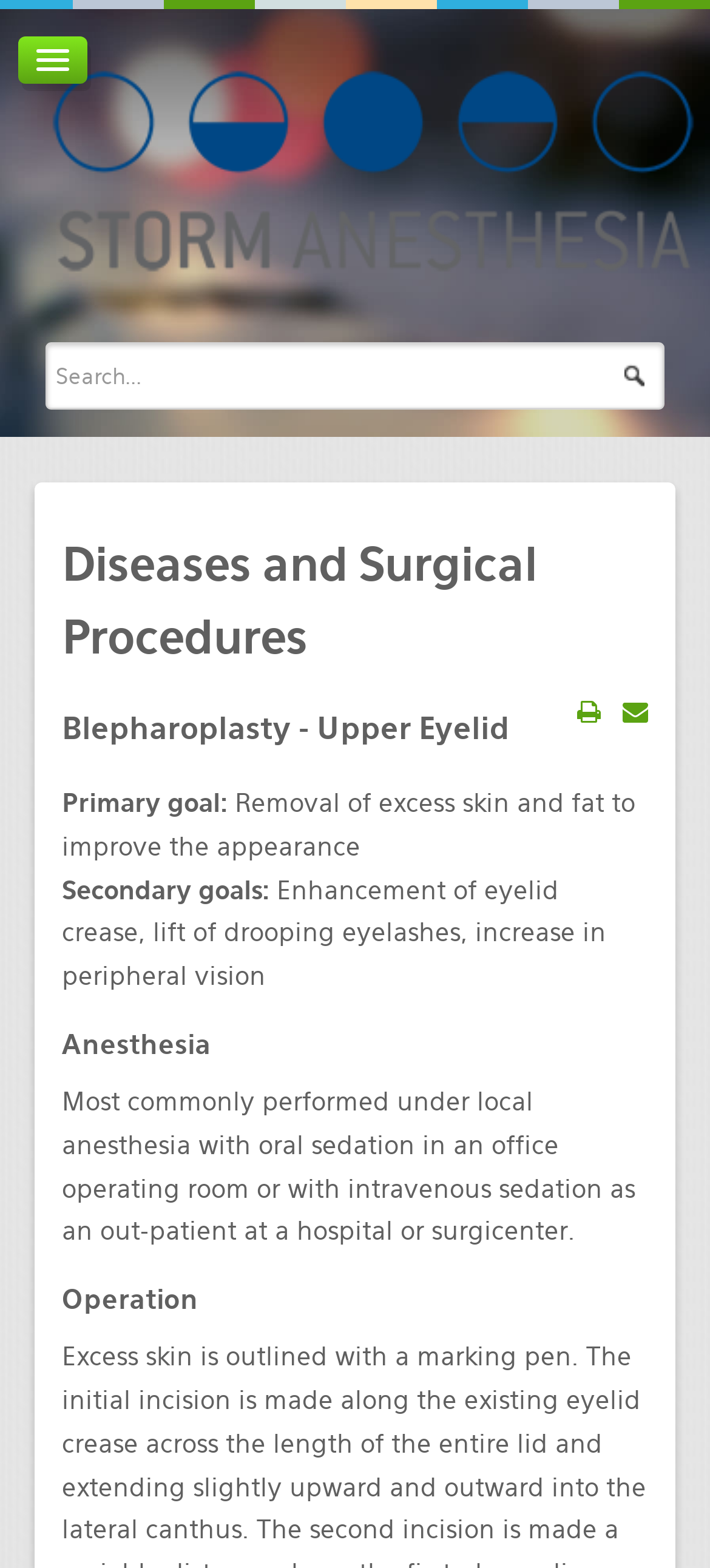Please answer the following question as detailed as possible based on the image: 
What is the purpose of the 'Search...' textbox?

I inferred the purpose of the 'Search...' textbox by its label and its typical usage on websites, which is to allow users to search for specific content within the website.